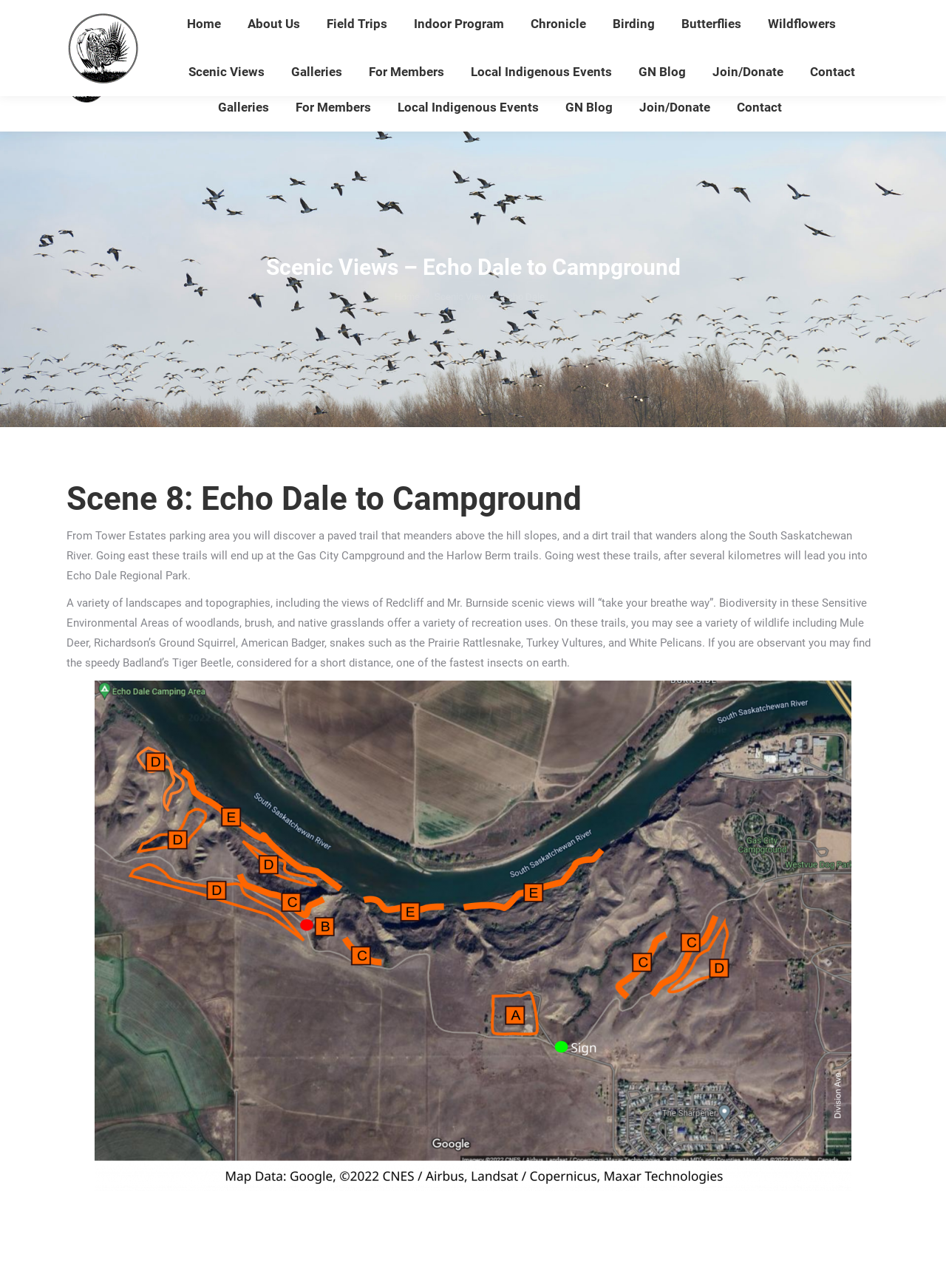Please give a short response to the question using one word or a phrase:
What is the purpose of the link 'VIEW UPCOMING EVENTS'?

To view upcoming events